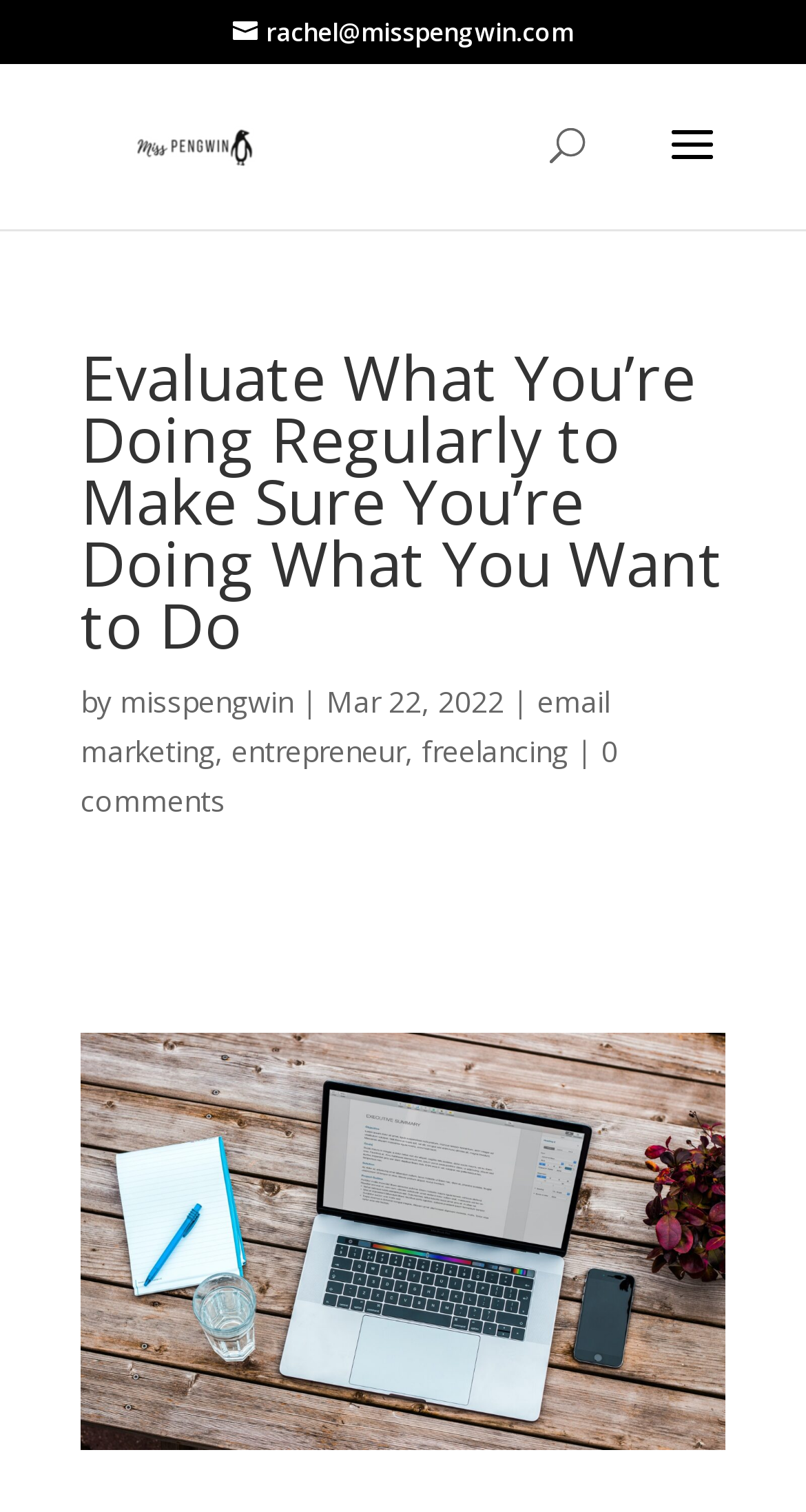Show the bounding box coordinates of the region that should be clicked to follow the instruction: "search for something."

[0.5, 0.042, 0.9, 0.044]